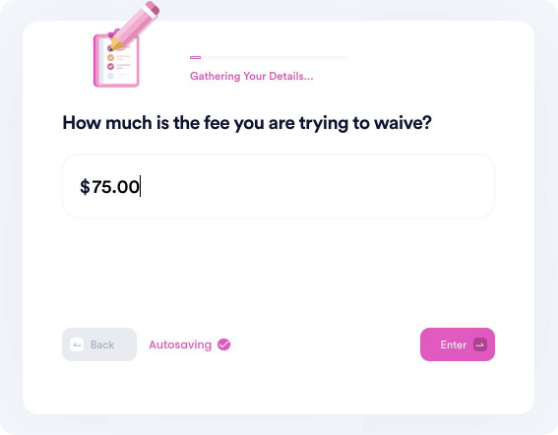Elaborate on the contents of the image in a comprehensive manner.

The image features a user interface designed for submitting a fee waiver request. At the top, there is a progress indicator labeled "Gathering Your Details..." alongside an icon of a pencil and a checklist. The main question prompts the user with "How much is the fee you are trying to waive?" placed prominently above an input field. In this field, the user has entered the amount "$75.00." 

Below the input area, there are two buttons: a grey "Back" button for navigating to the previous step, and a bright pink "Enter" button for submitting the information. Additionally, the interface indicates that the information is "Autosaving," suggesting that users can expect their input to be saved automatically. Overall, the design is clean and user-friendly, intended to facilitate the process of appealing fees.